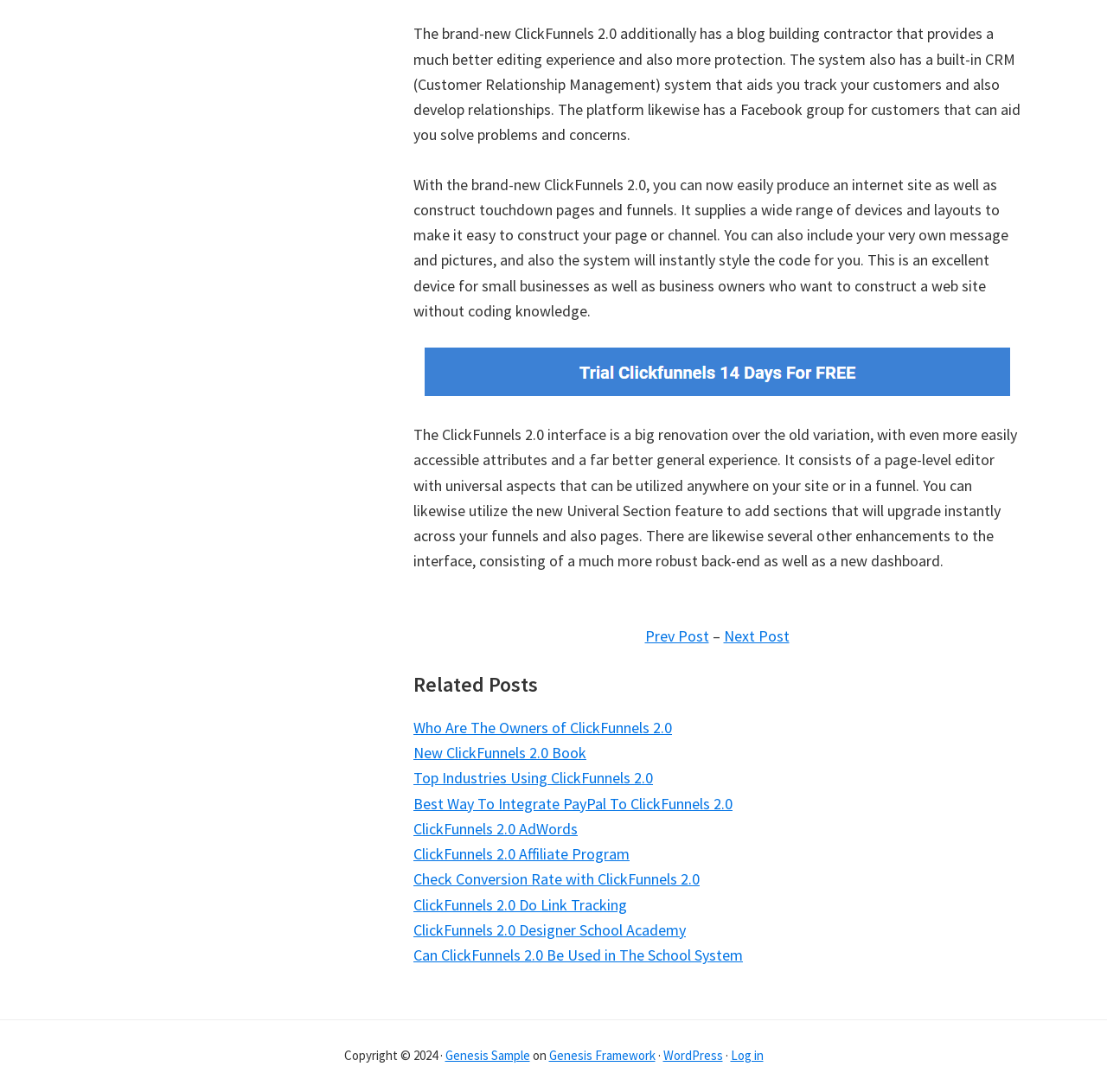What is the purpose of the Universal Section feature in ClickFunnels 2.0?
Please provide a detailed and comprehensive answer to the question.

The text states, 'You can likewise utilize the new Univeral Section feature to add sections that will upgrade instantly across your funnels and also pages.' This implies that the Universal Section feature is used to add sections that will update automatically across funnels and pages.